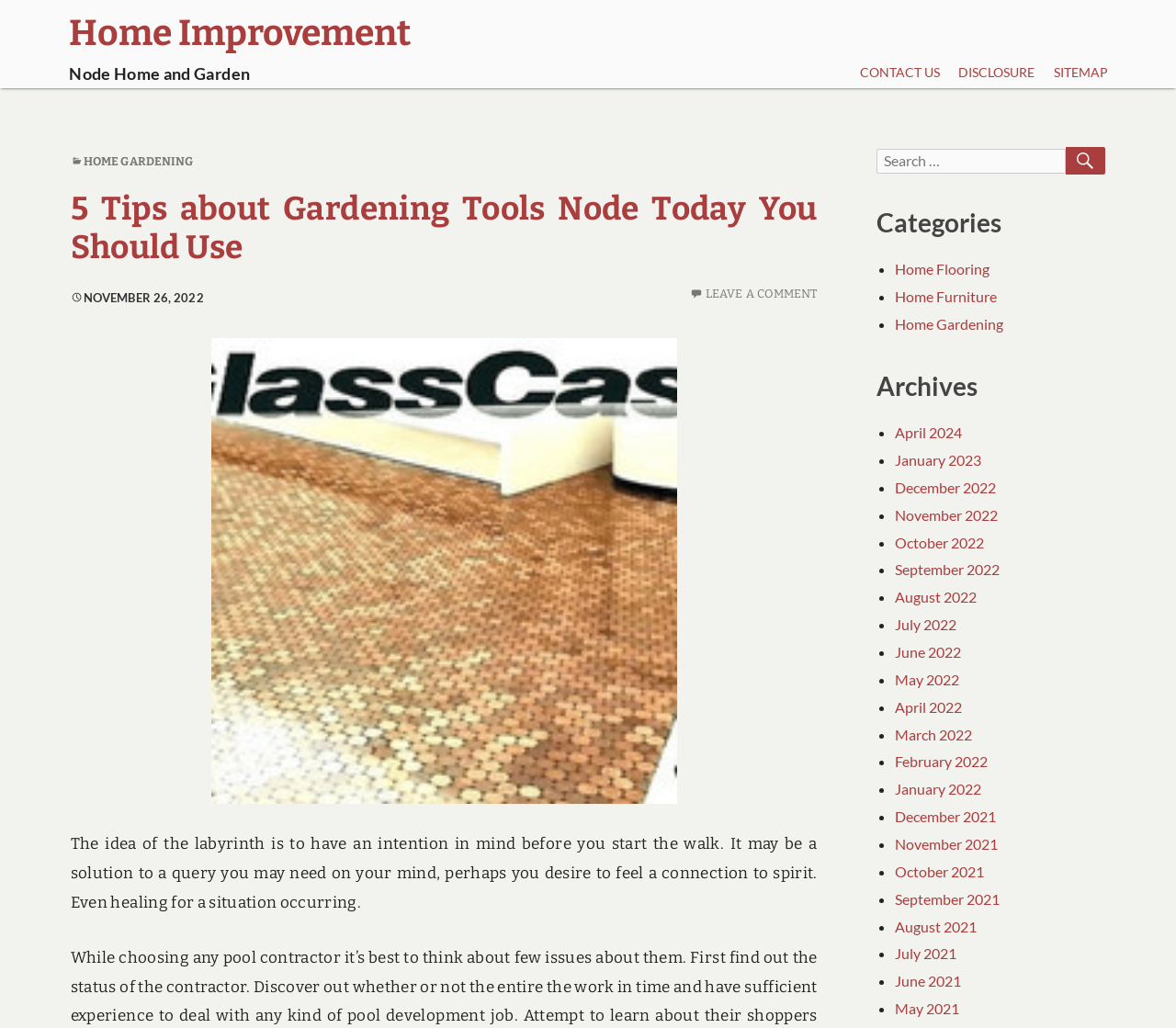Provide the bounding box coordinates for the UI element that is described by this text: "May 2022". The coordinates should be in the form of four float numbers between 0 and 1: [left, top, right, bottom].

[0.761, 0.652, 0.815, 0.669]